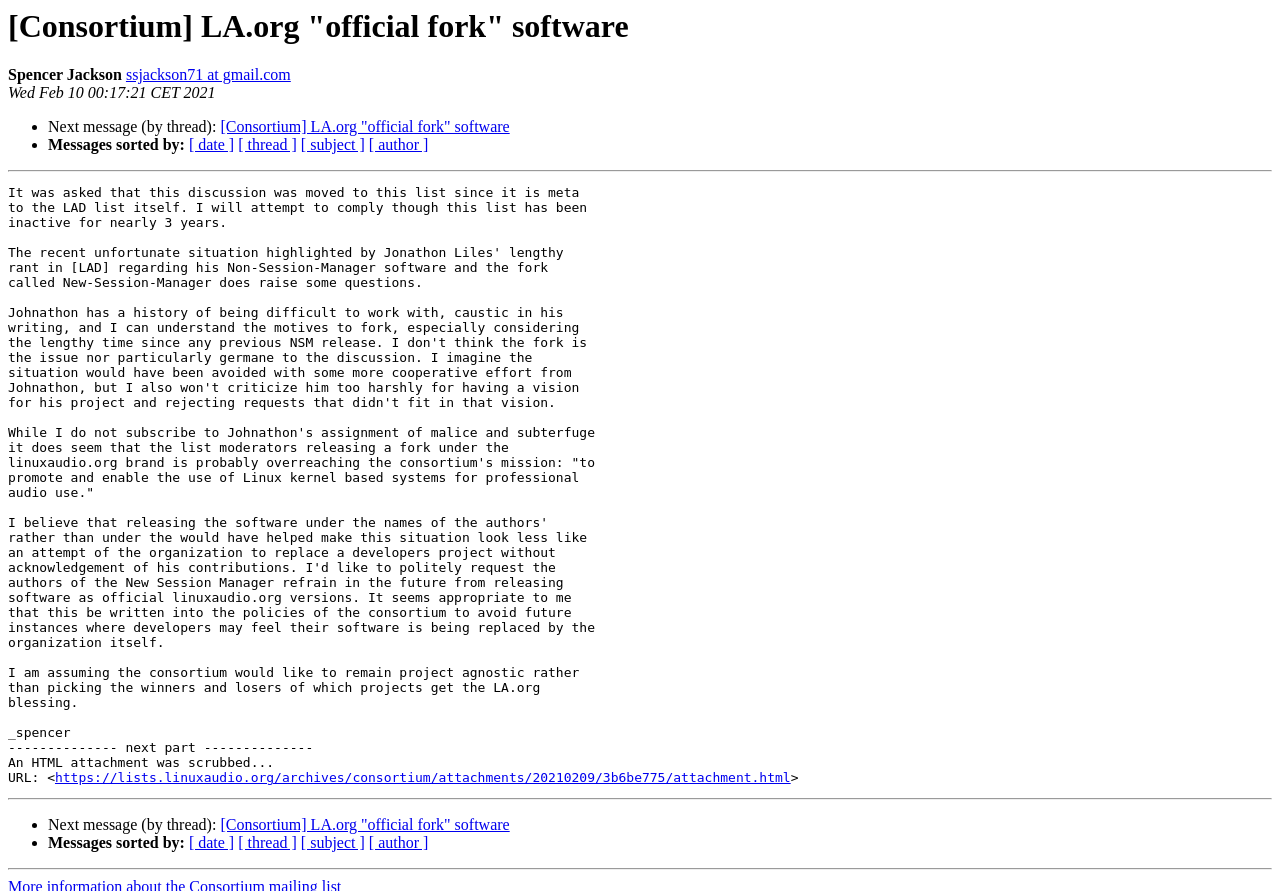Generate a thorough caption detailing the webpage content.

This webpage appears to be a discussion forum or mailing list archive, specifically a thread about the Consortium LA.org "official fork" software. At the top, there is a heading with the same title as the meta description. Below the heading, there is a section with the author's name, "Spencer Jackson", and their email address. 

To the right of the author's information, there is a timestamp, "Wed Feb 10 00:17:21 CET 2021". Below this section, there are two lists of links, each with a bullet point marker. The first list has a link to the next message in the thread, and the second list has links to sort messages by date, thread, subject, and author.

The main content of the page is a lengthy text written by Spencer Jackson, discussing the situation surrounding the fork of a software project, New-Session-Manager, and the role of the Consortium LA.org in releasing the fork. The text is divided into paragraphs, with some sentences spanning multiple lines.

At the bottom of the page, there are two horizontal separators, followed by a section with another set of links, similar to the ones above, and a link to an HTML attachment. The page ends with another horizontal separator.